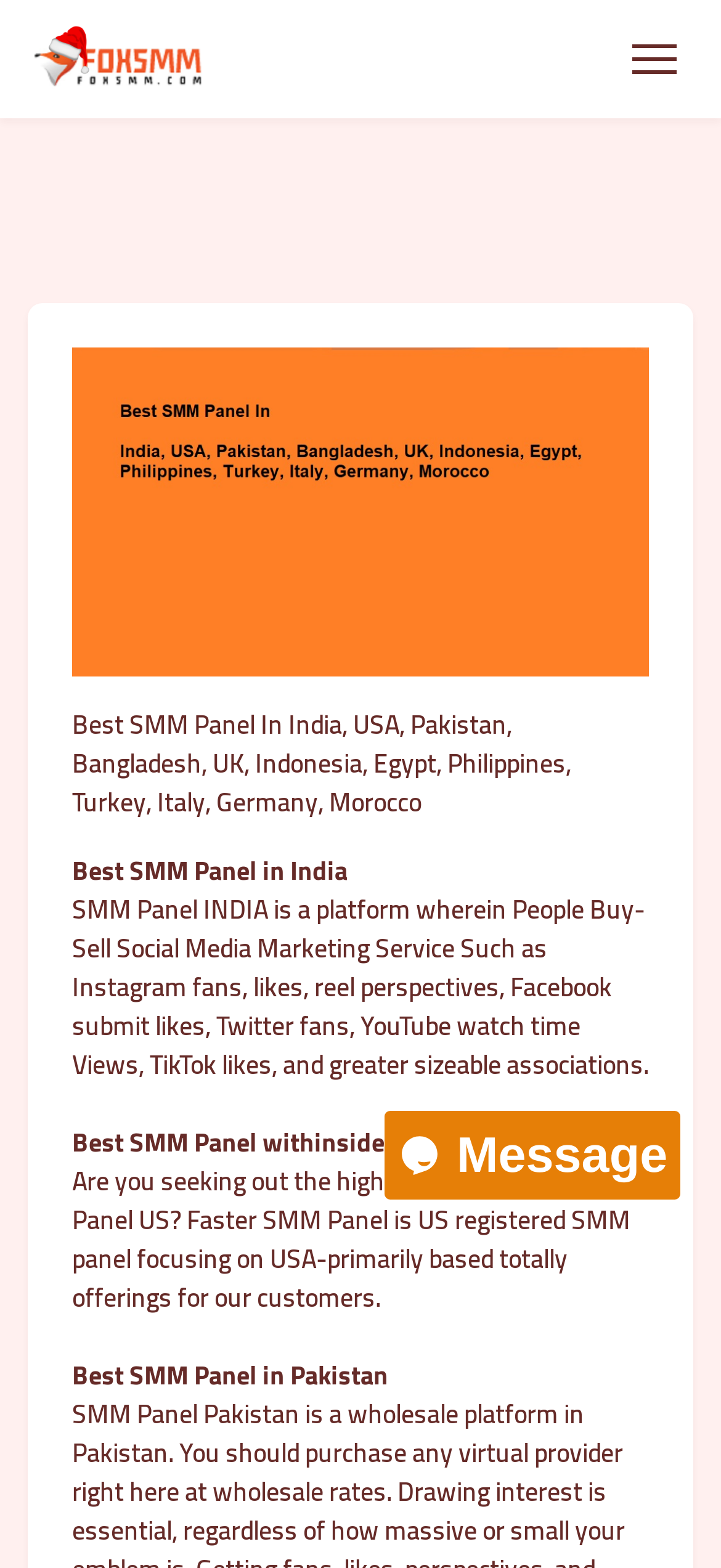What is the logo of the website?
Please provide a single word or phrase answer based on the image.

fox smm logo